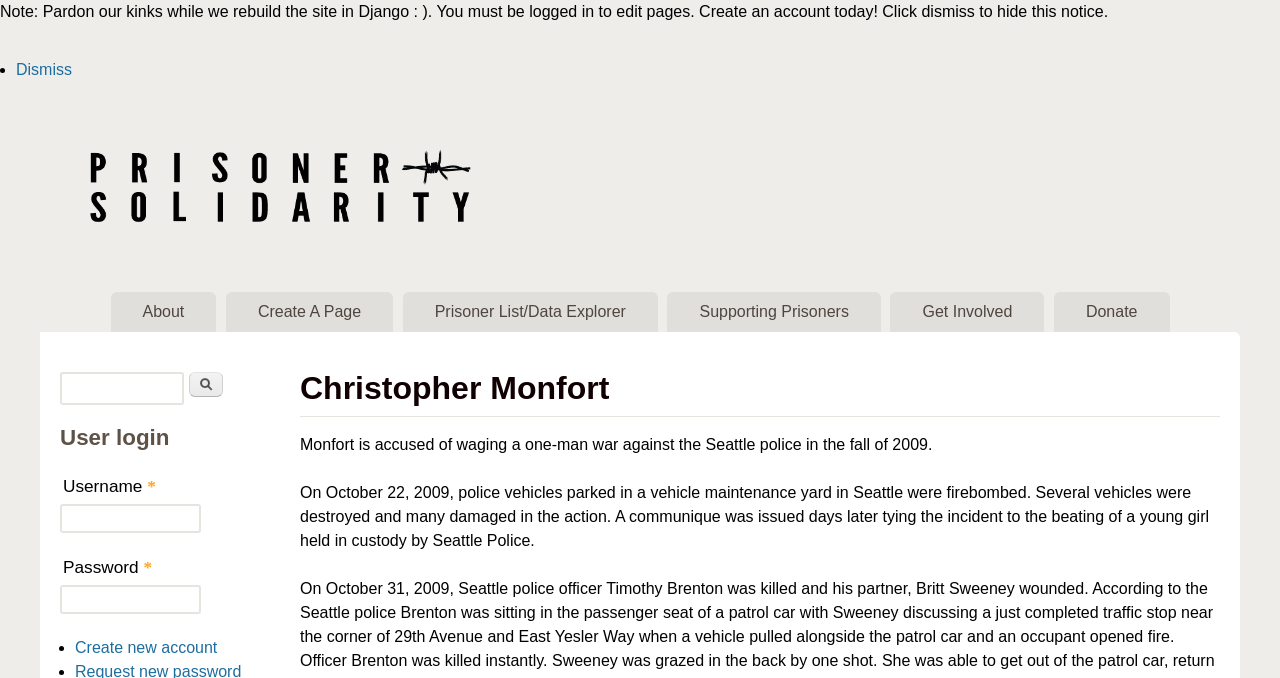What is the name of the prisoner?
Refer to the image and provide a thorough answer to the question.

The name of the prisoner can be found in the heading element with the text 'Christopher Monfort' which is located within the header section of the webpage.